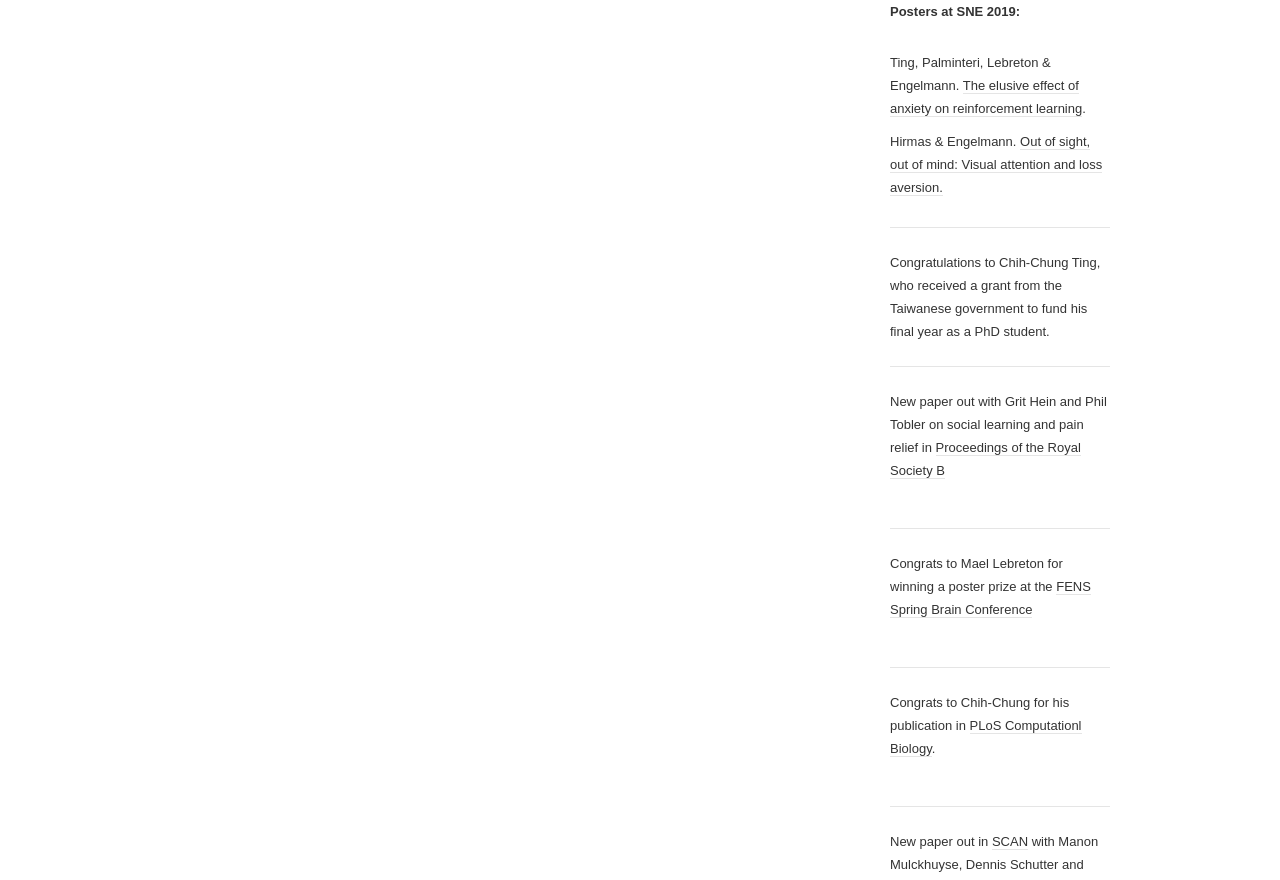What is the name of the paper published with Grit Hein and Phil Tobler?
Using the information presented in the image, please offer a detailed response to the question.

I found this information in the link element with the text 'Out of sight, out of mind: Visual attention and loss aversion' which is mentioned in the context of the paper published with Grit Hein and Phil Tobler.